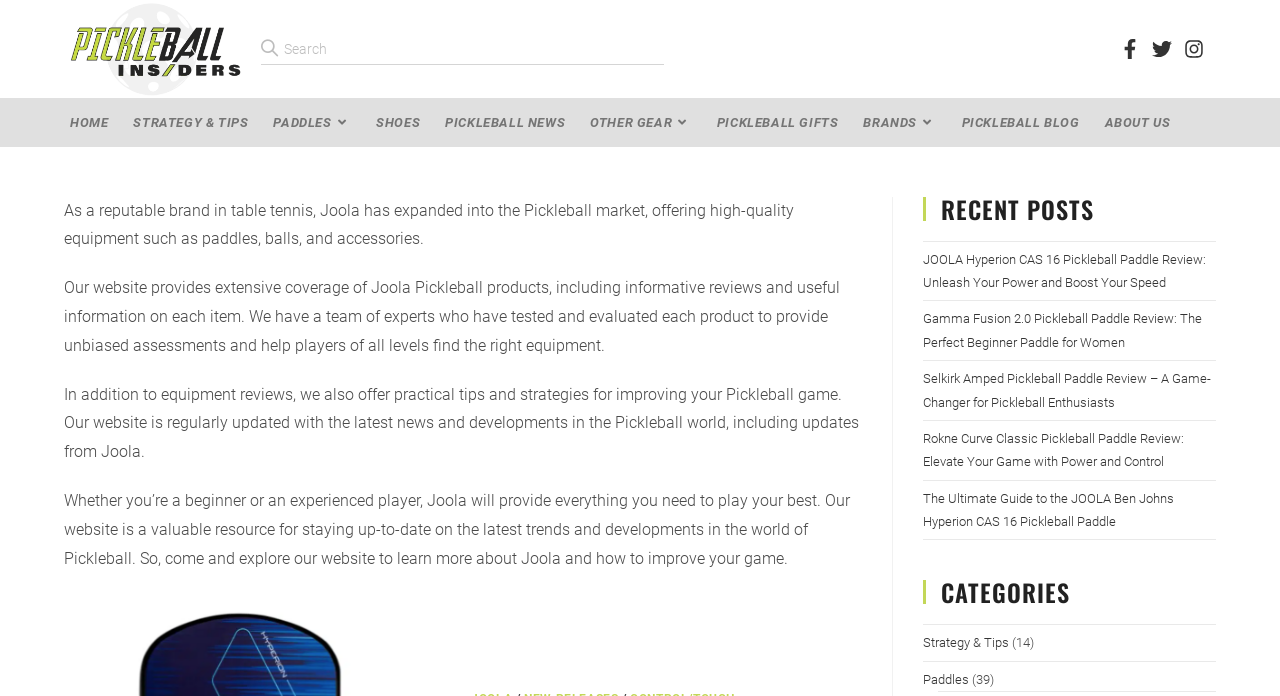Determine the bounding box coordinates of the target area to click to execute the following instruction: "Explore Strategy & Tips."

[0.721, 0.913, 0.789, 0.935]